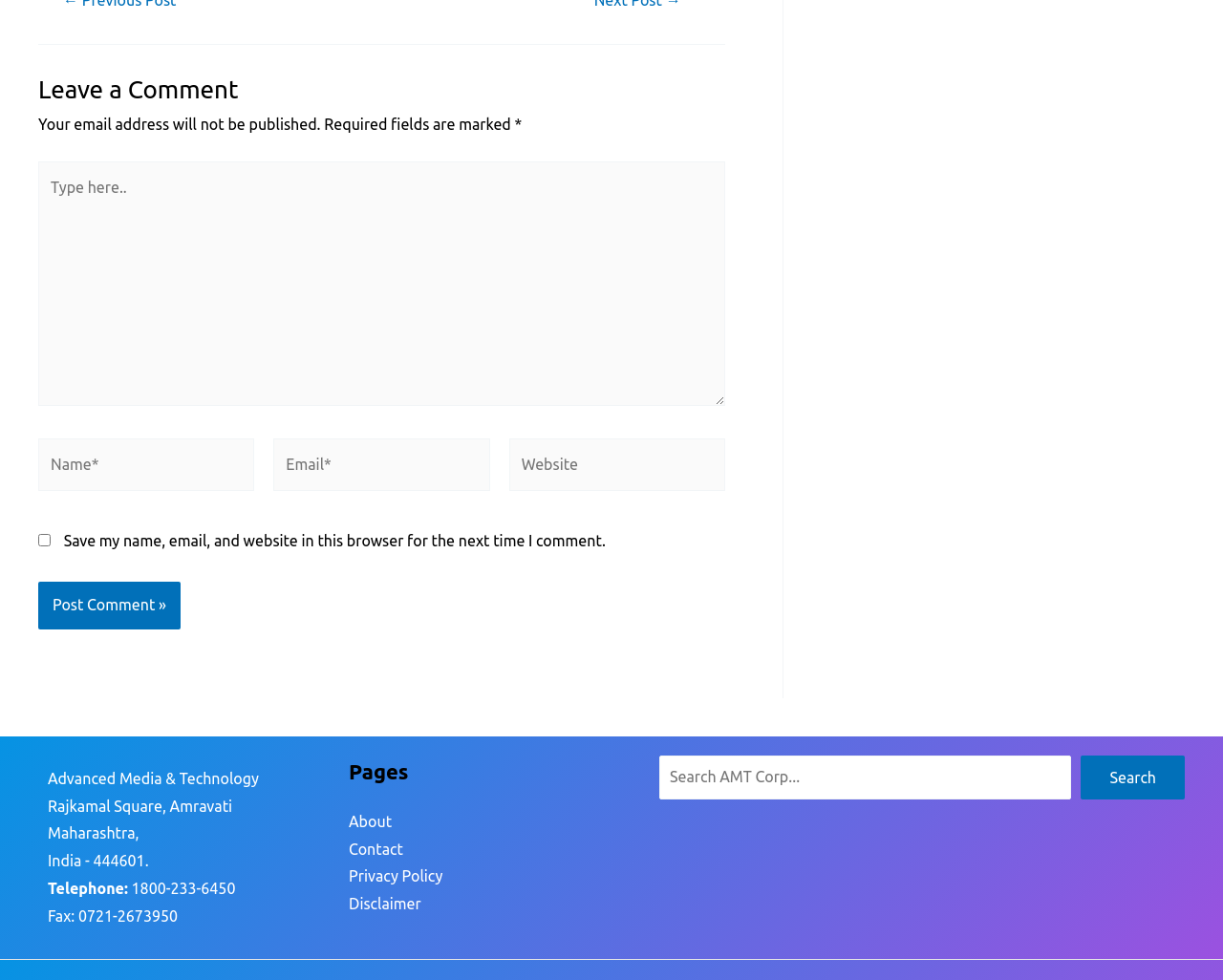Please indicate the bounding box coordinates for the clickable area to complete the following task: "Leave a reply". The coordinates should be specified as four float numbers between 0 and 1, i.e., [left, top, right, bottom].

None